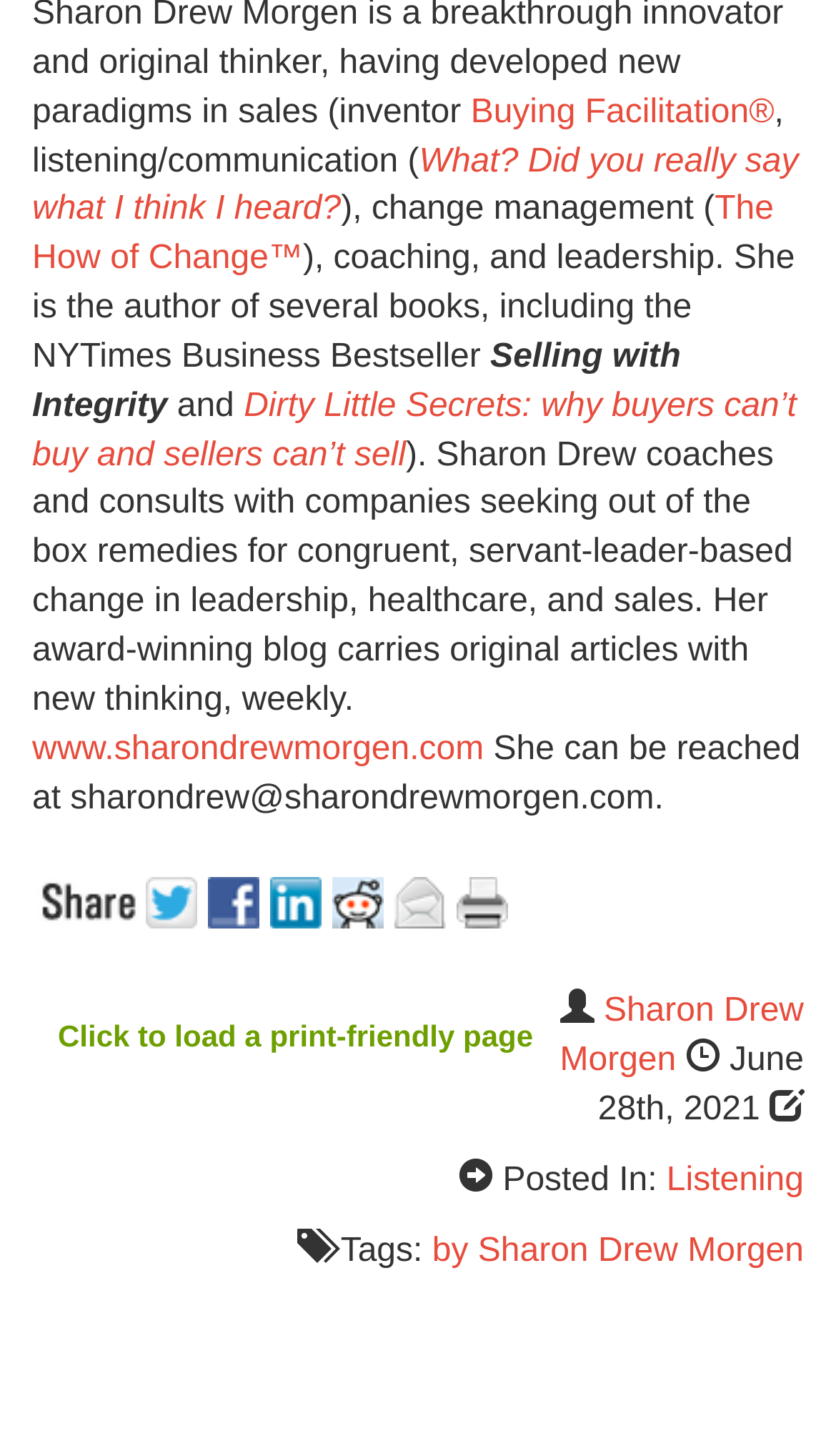Kindly determine the bounding box coordinates for the area that needs to be clicked to execute this instruction: "Click on the link to learn about Buying Facilitation".

[0.563, 0.064, 0.926, 0.089]